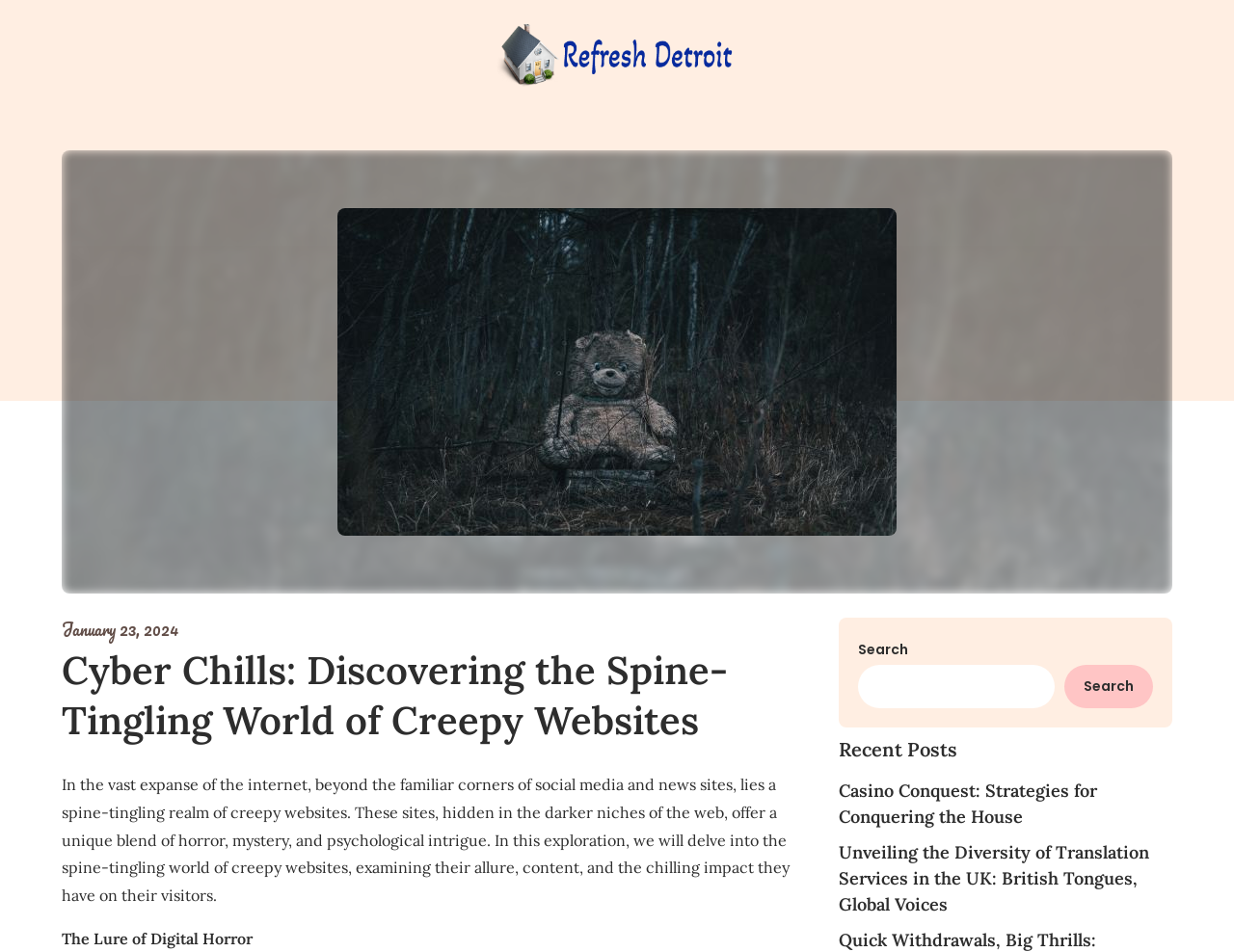Create an in-depth description of the webpage, covering main sections.

This webpage is about exploring the world of creepy websites, with a focus on their allure, content, and impact on visitors. At the top, there is a link to "Refresh Detroit" accompanied by an image with the same name, positioned near the top left corner of the page. Below this, a large image related to creepy websites dominates the top half of the page.

The main content begins with a header section, which includes a link to the date "January 23, 2024" and a heading that reads "Cyber Chills: Discovering the Spine-Tingling World of Creepy Websites". This is followed by a paragraph of text that sets the tone for the exploration of creepy websites, describing them as hidden in the darker niches of the web and offering a blend of horror, mystery, and psychological intrigue.

Below this, there is a subheading titled "The Lure of Digital Horror". On the right side of the page, a search bar is located, consisting of a text label, a search box, and a search button. Further down, there is a heading titled "Recent Posts", followed by two links to articles, "Casino Conquest: Strategies for Conquering the House" and "Unveiling the Diversity of Translation Services in the UK: British Tongues, Global Voices".